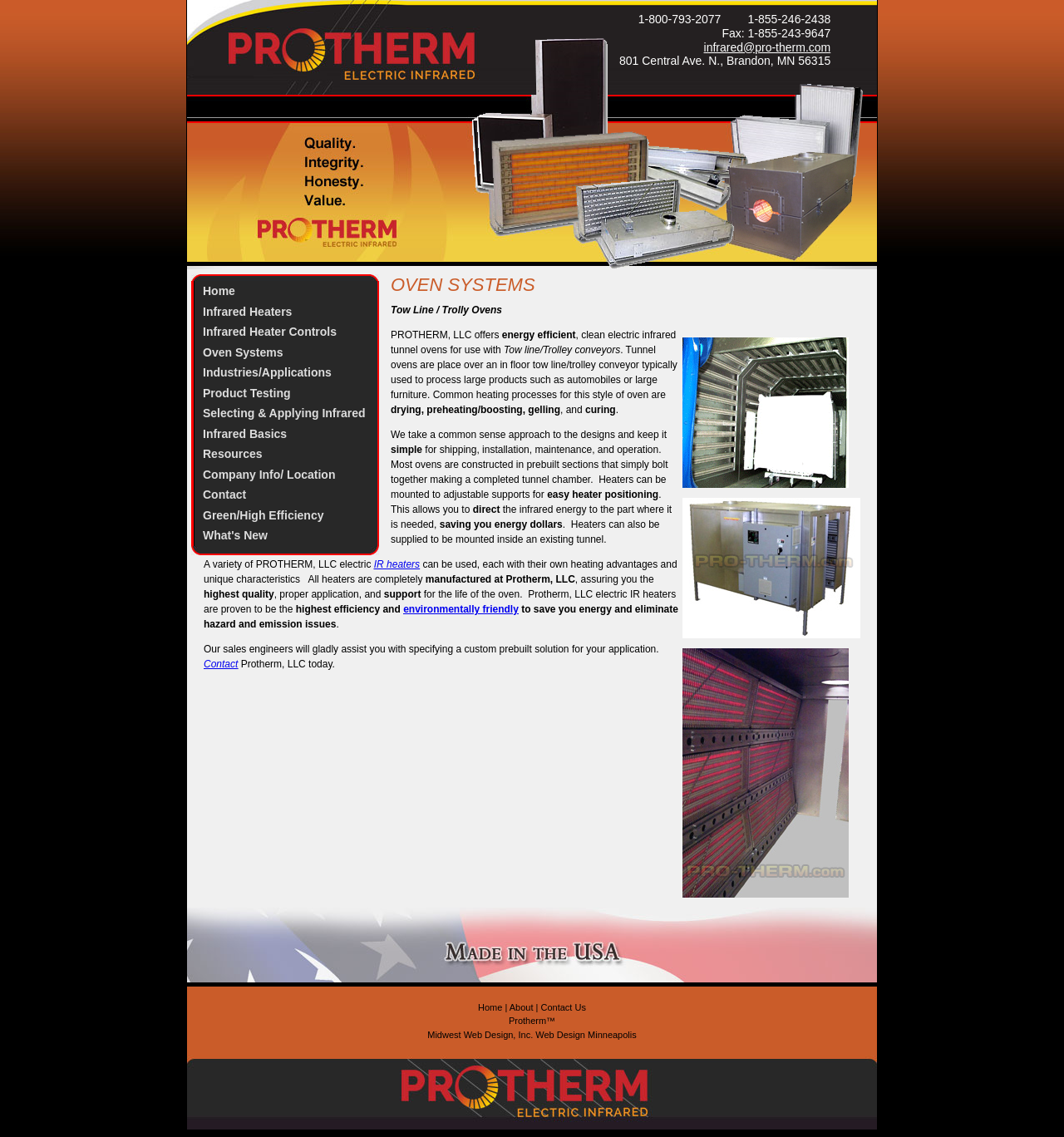Locate the bounding box of the UI element with the following description: "Contact Us".

[0.508, 0.881, 0.551, 0.89]